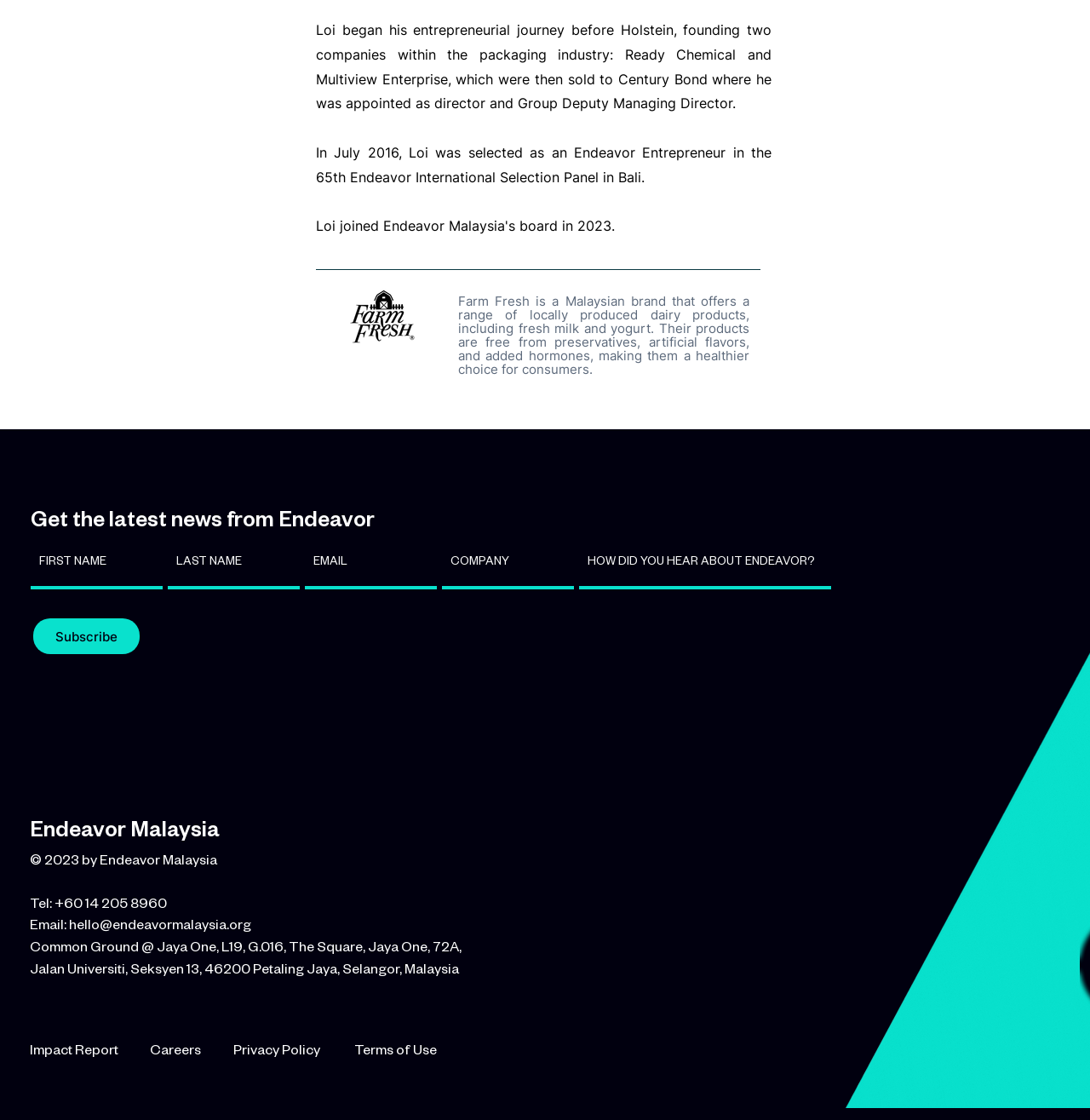With reference to the screenshot, provide a detailed response to the question below:
What is the name of the entrepreneur mentioned?

The webpage mentions 'Loi began his entrepreneurial journey...' in the static text element, indicating that Loi is the name of the entrepreneur mentioned.